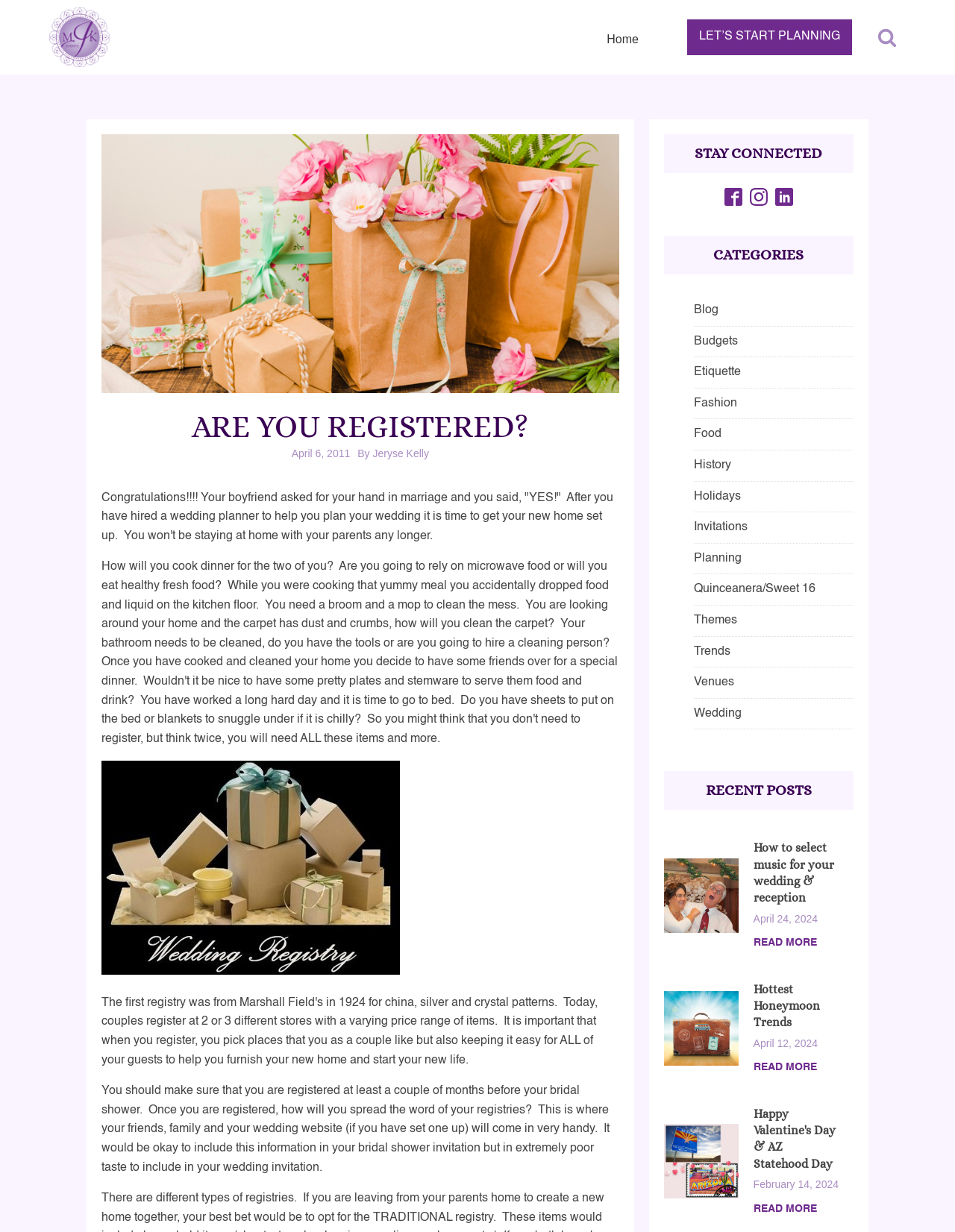Identify the bounding box coordinates for the UI element described as: "name="s" placeholder="SEARCH .."". The coordinates should be provided as four floats between 0 and 1: [left, top, right, bottom].

None